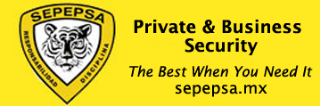What animal is featured in the SEPEPSA logo?
Using the image, respond with a single word or phrase.

Tiger